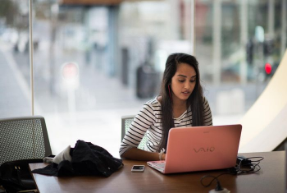What is beside the woman on the table?
Look at the image and answer the question using a single word or phrase.

Dark jacket and smartphone